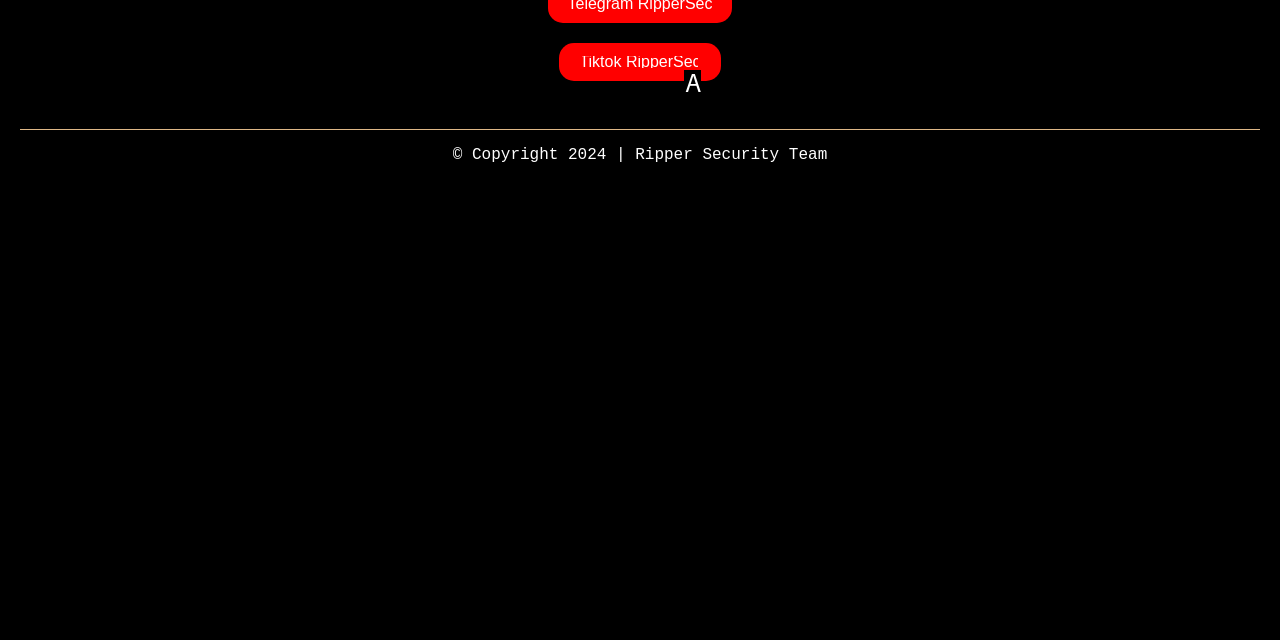Match the element description: Tiktok RipperSec to the correct HTML element. Answer with the letter of the selected option.

A